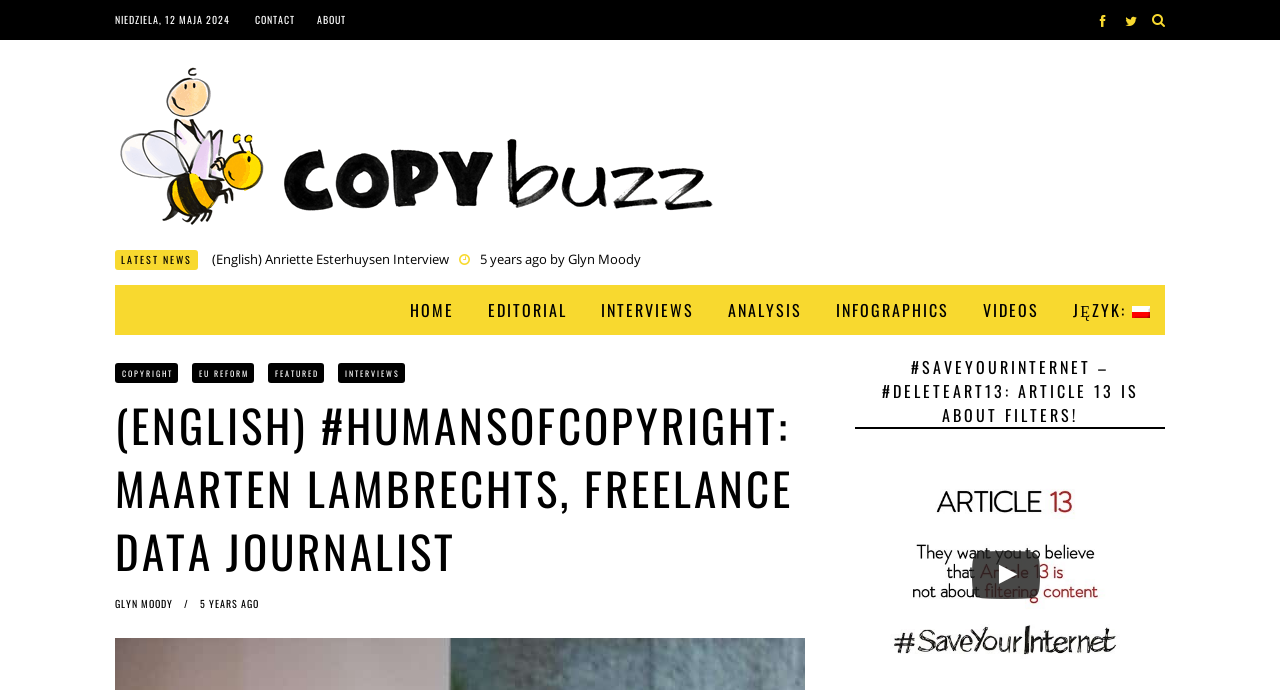Please identify the bounding box coordinates of the element on the webpage that should be clicked to follow this instruction: "Visit the HOME page". The bounding box coordinates should be given as four float numbers between 0 and 1, formatted as [left, top, right, bottom].

[0.309, 0.413, 0.367, 0.486]